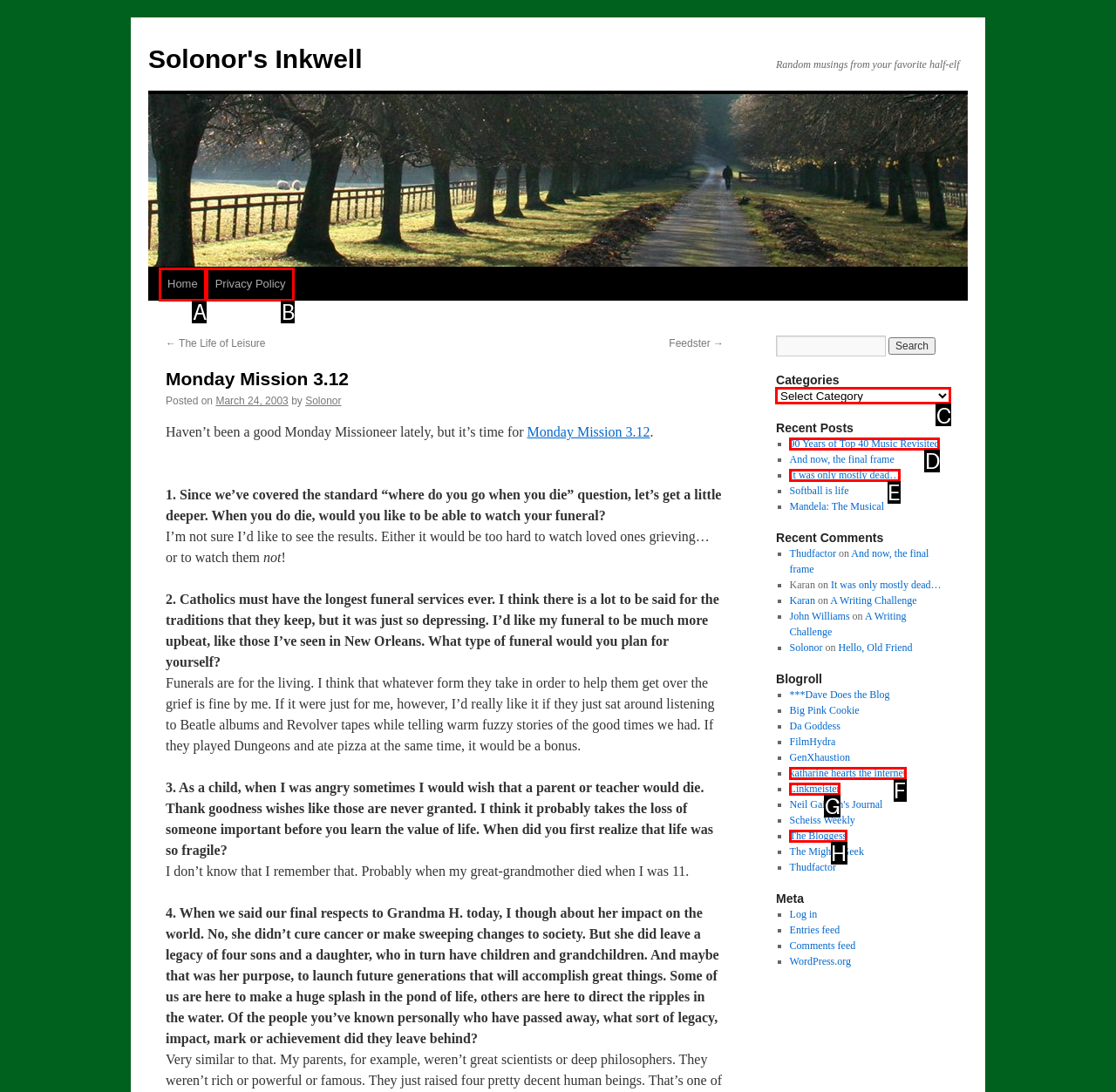Determine the letter of the UI element I should click on to complete the task: View the 'Categories' dropdown from the provided choices in the screenshot.

C